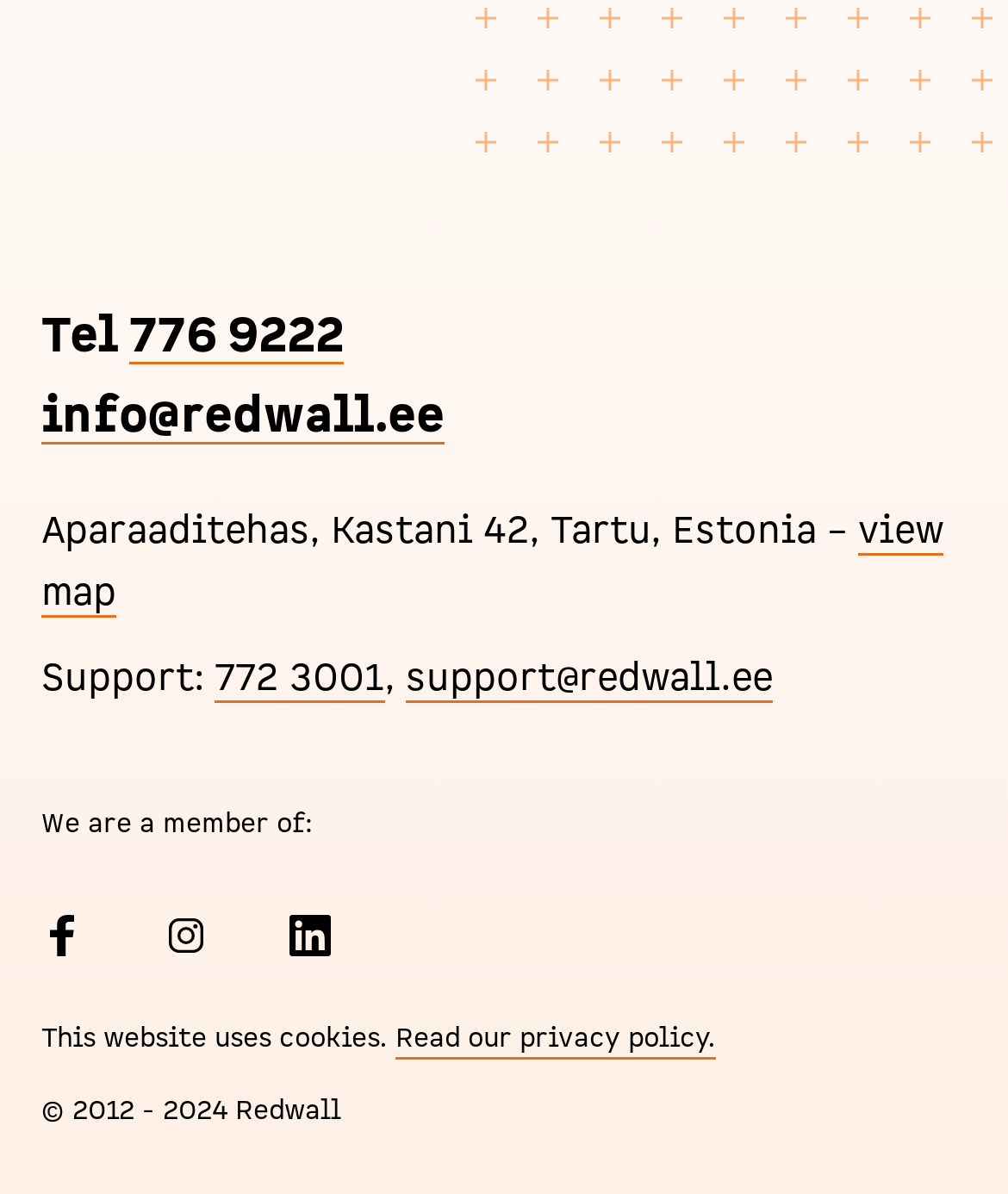What is the phone number for support?
Look at the image and respond to the question as thoroughly as possible.

I found the support section on the webpage, which lists 'Support:' followed by two phone numbers and an email address. The first phone number is '772 3001'.